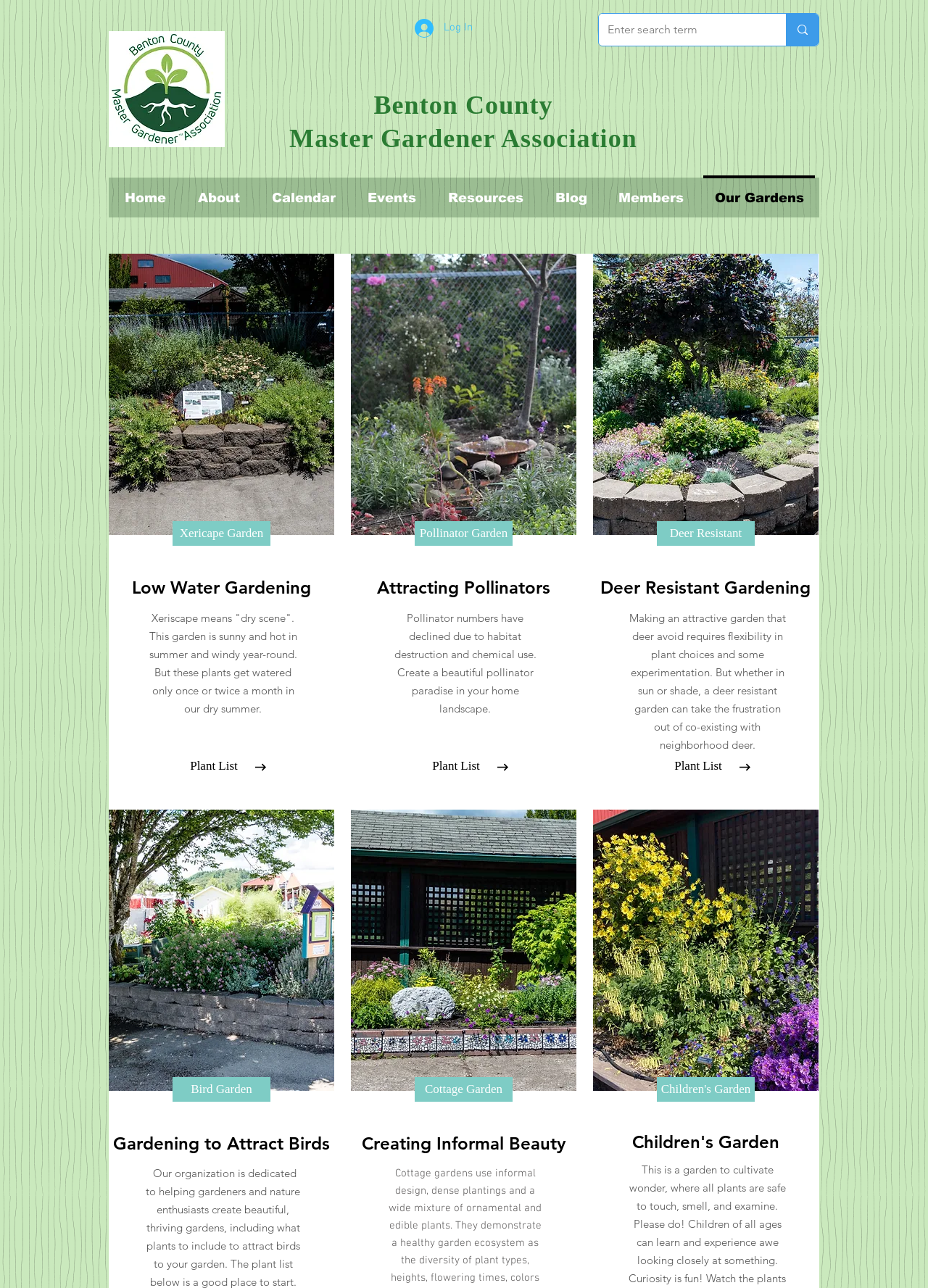What is the purpose of the Deer Resistant garden? Based on the image, give a response in one word or a short phrase.

Making an attractive garden that deer avoid